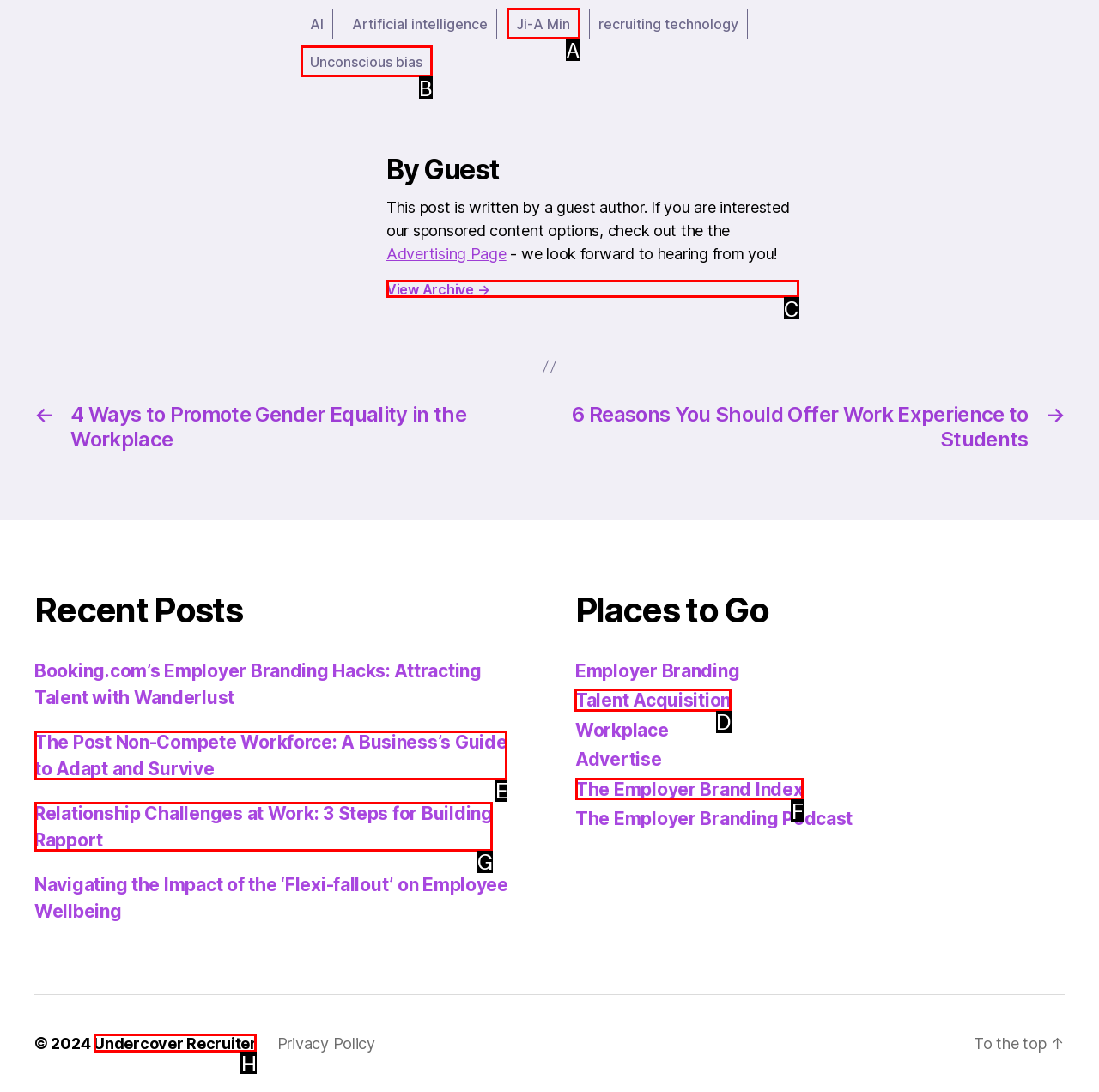Determine which option should be clicked to carry out this task: View the 'La Pulqueria (San Fellipe Tlamimilolpan)' image
State the letter of the correct choice from the provided options.

None